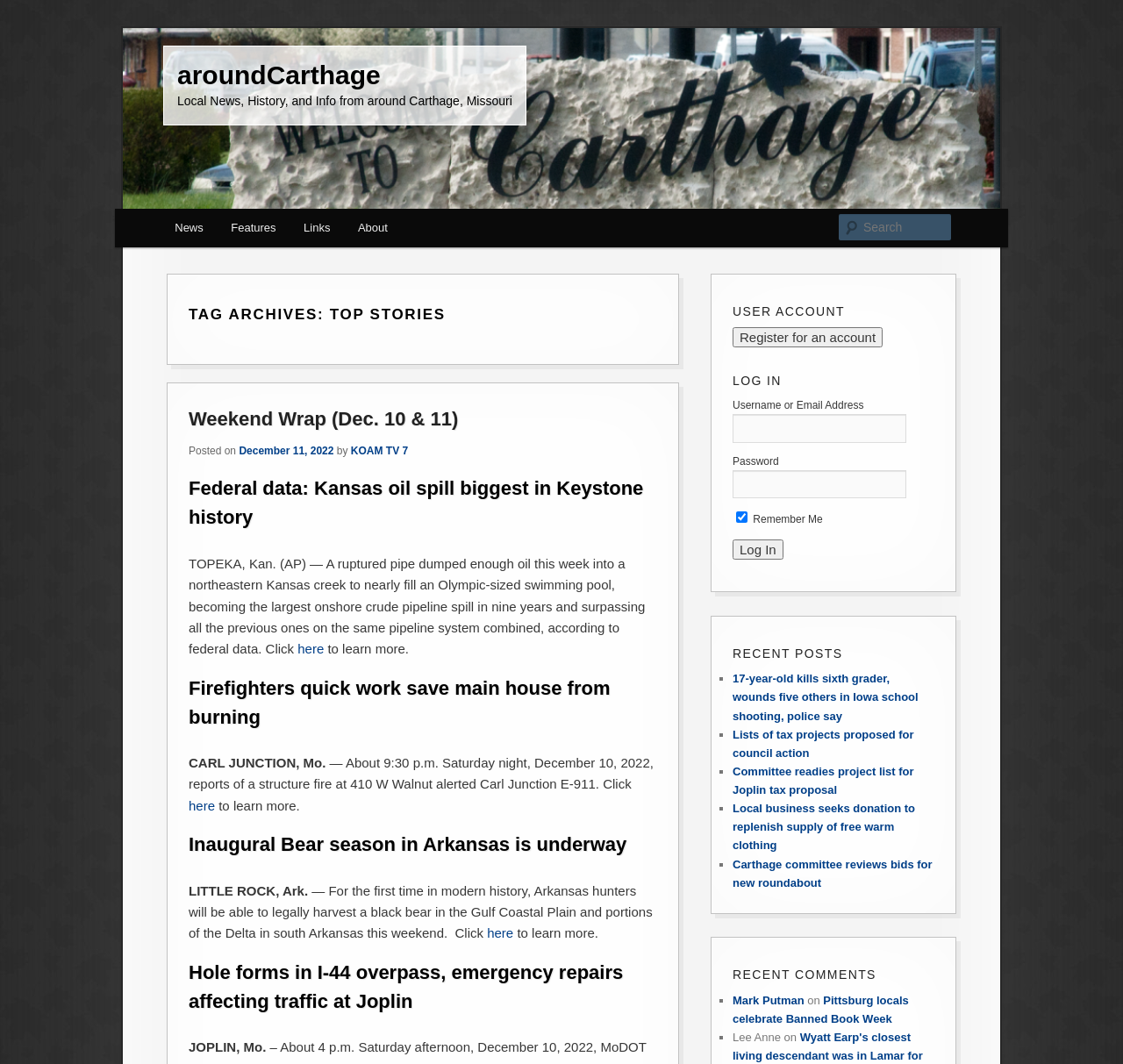Determine the bounding box coordinates for the area you should click to complete the following instruction: "Go to News page".

[0.143, 0.196, 0.193, 0.232]